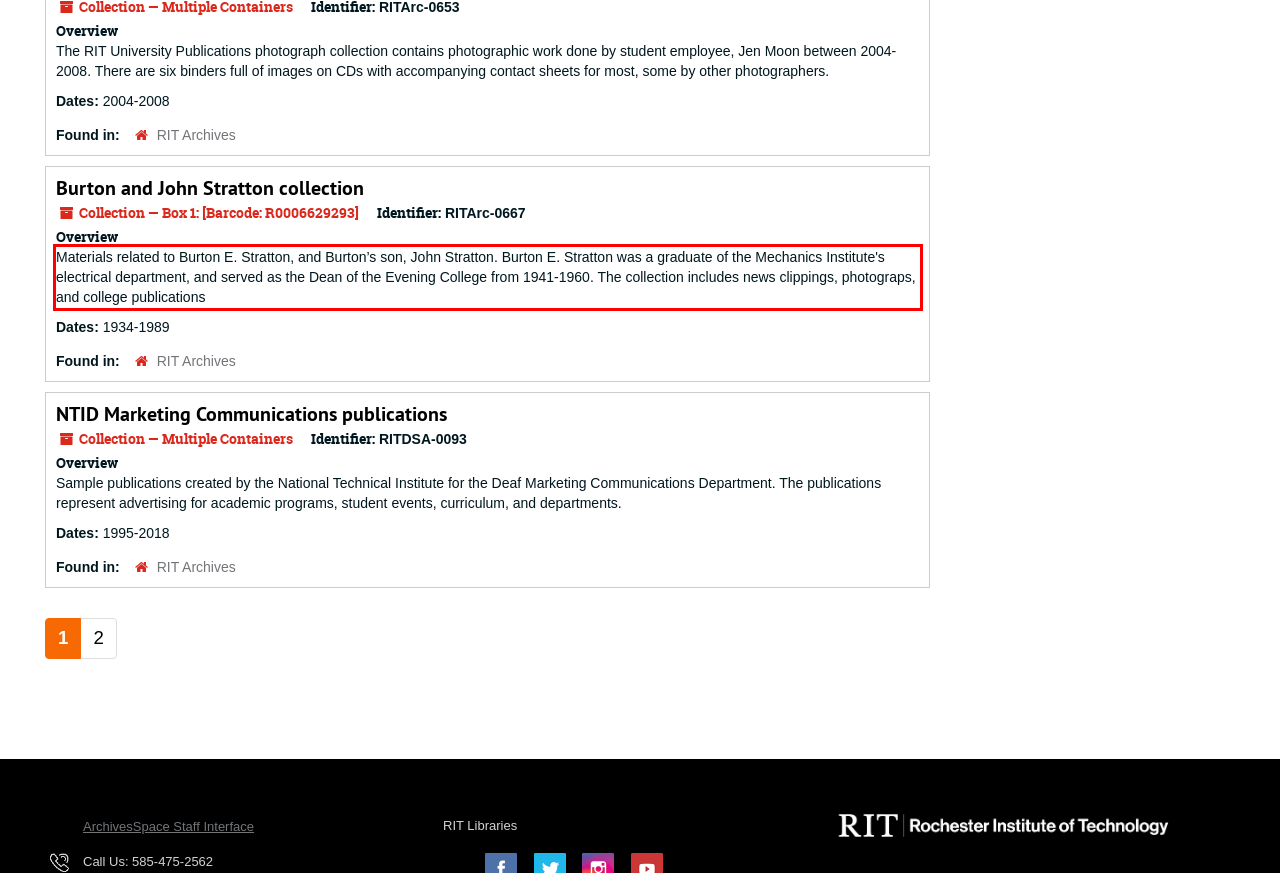You have a screenshot of a webpage with a UI element highlighted by a red bounding box. Use OCR to obtain the text within this highlighted area.

Materials related to Burton E. Stratton, and Burton’s son, John Stratton. Burton E. Stratton was a graduate of the Mechanics Institute's electrical department, and served as the Dean of the Evening College from 1941-1960. The collection includes news clippings, photograps, and college publications